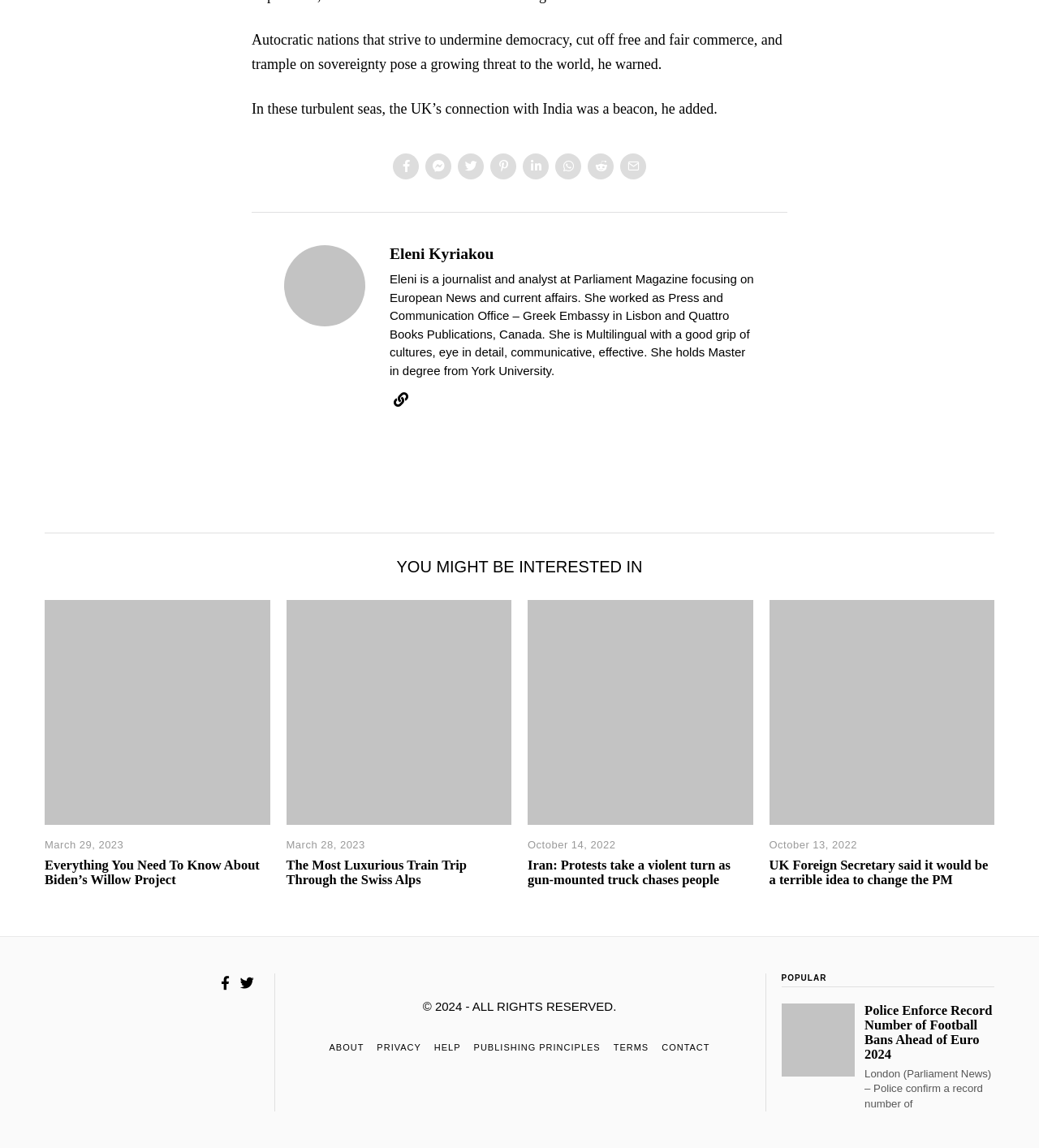Give the bounding box coordinates for the element described as: "About".

[0.317, 0.906, 0.35, 0.918]